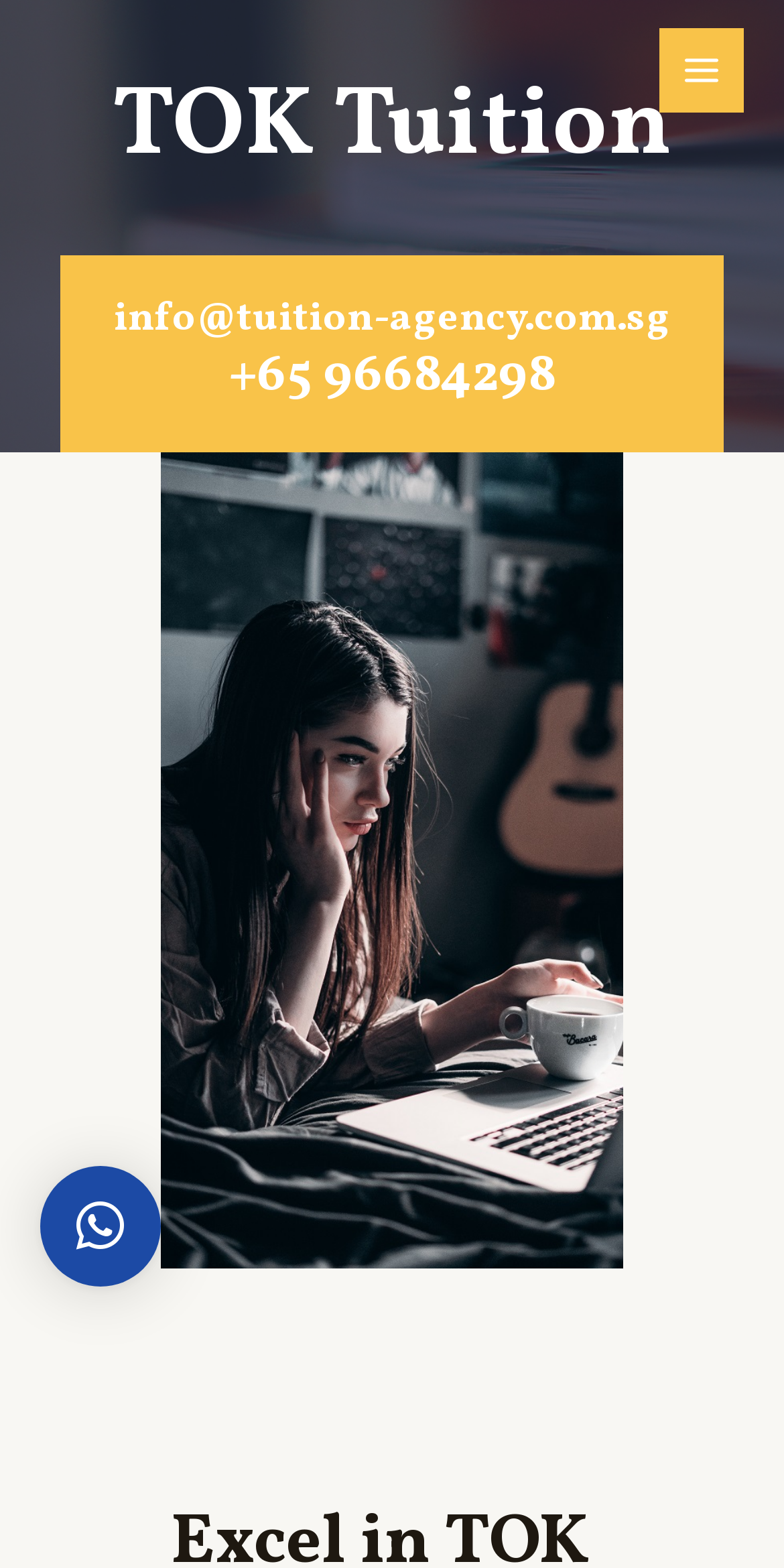Provide a brief response to the question below using one word or phrase:
What is the phone number on the webpage?

+65 96684298